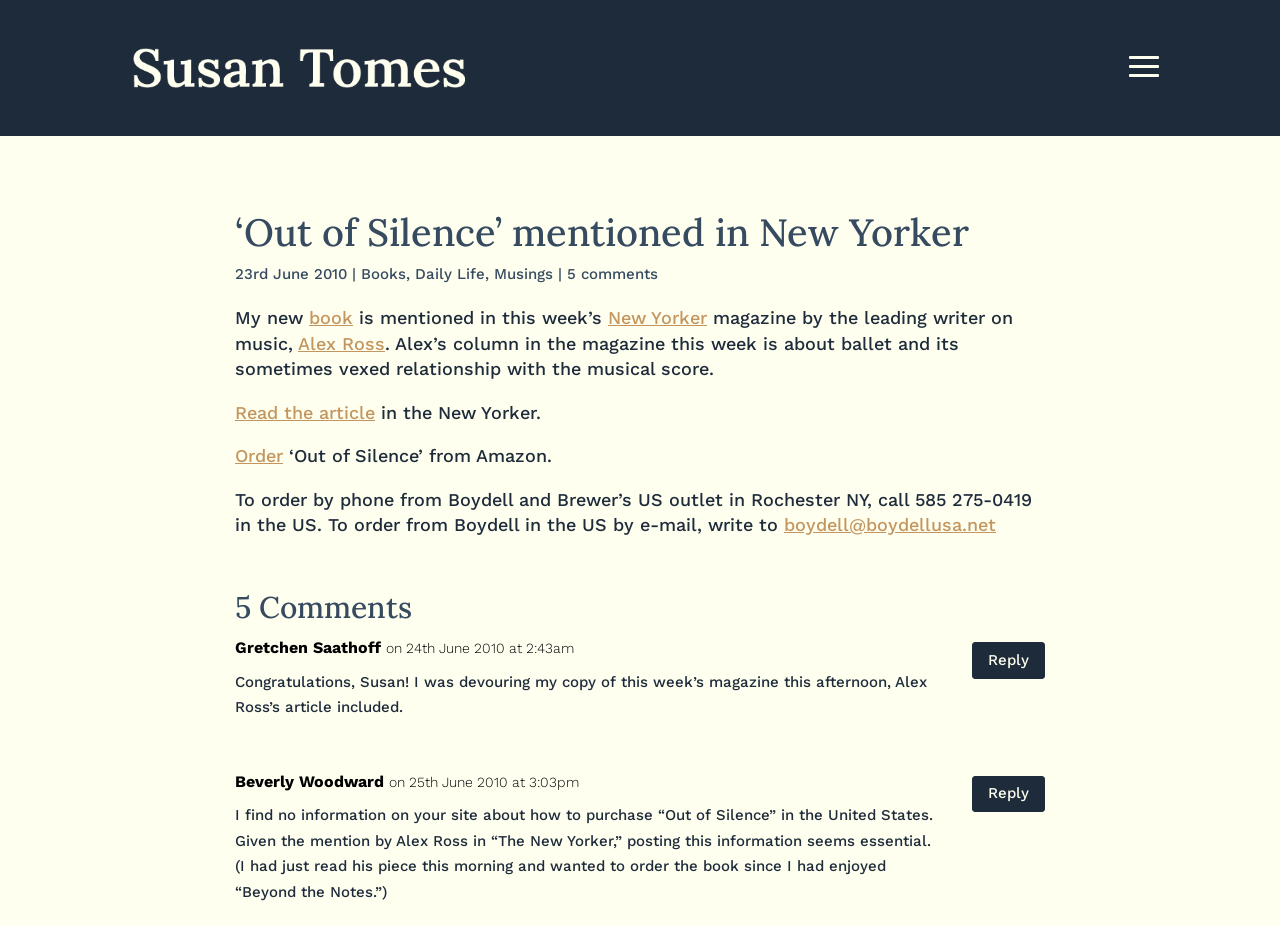Using the provided description: "Reply", find the bounding box coordinates of the corresponding UI element. The output should be four float numbers between 0 and 1, in the format [left, top, right, bottom].

[0.759, 0.693, 0.816, 0.733]